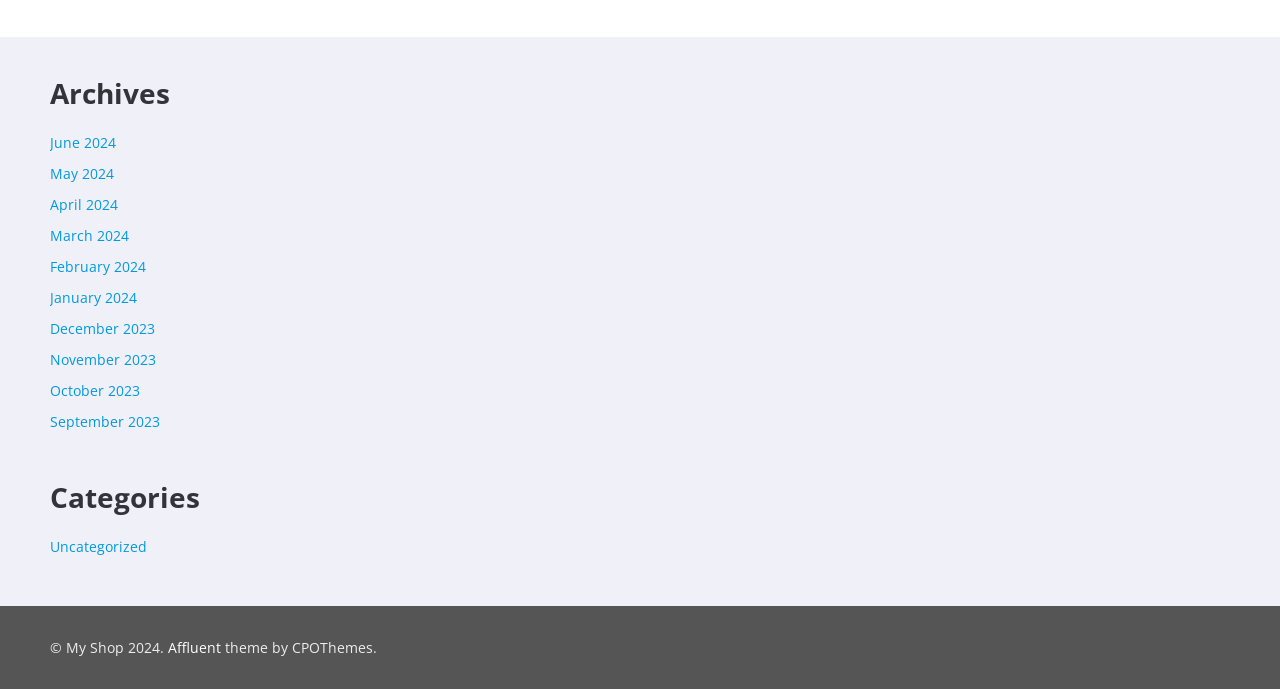Identify the bounding box coordinates of the clickable section necessary to follow the following instruction: "view archives". The coordinates should be presented as four float numbers from 0 to 1, i.e., [left, top, right, bottom].

[0.039, 0.112, 0.316, 0.16]